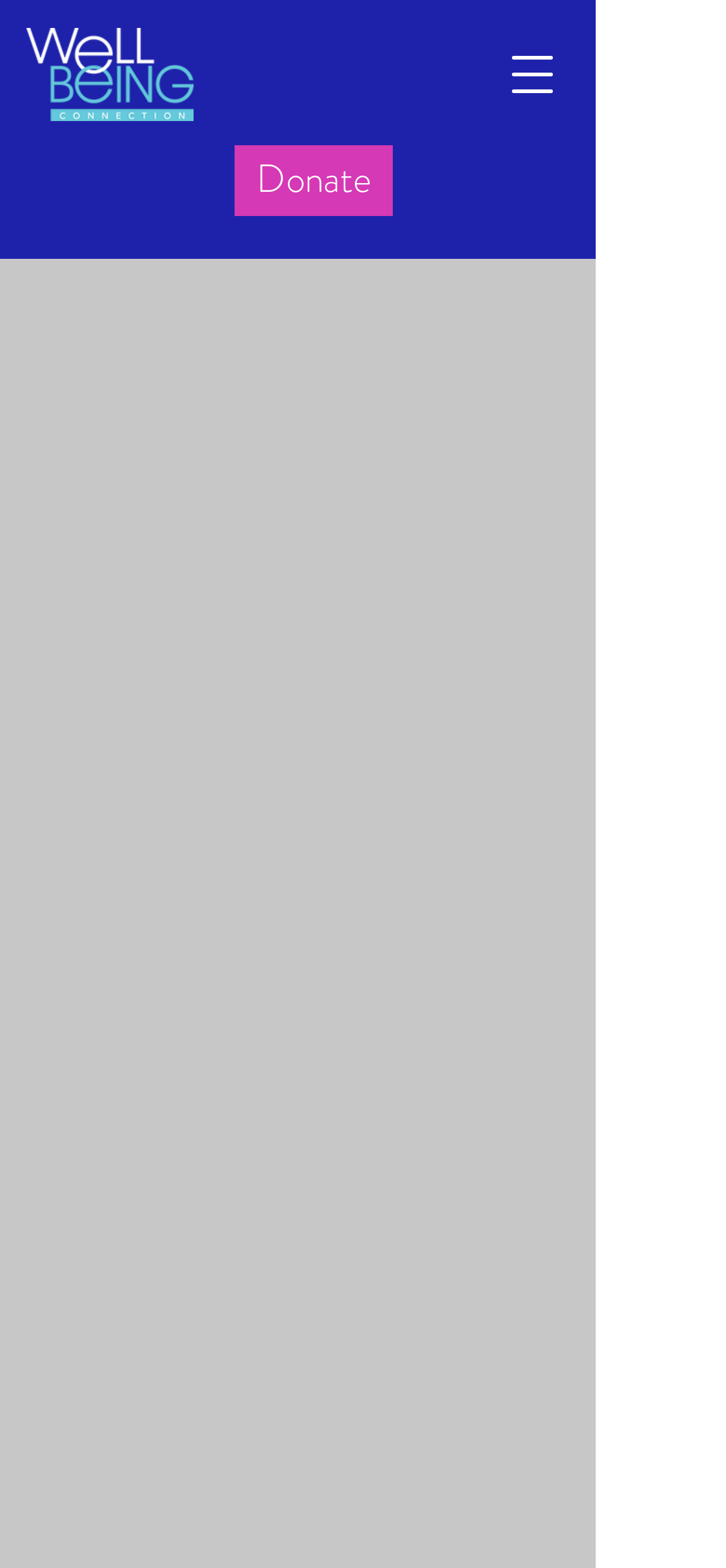Using floating point numbers between 0 and 1, provide the bounding box coordinates in the format (top-left x, top-left y, bottom-right x, bottom-right y). Locate the UI element described here: Donate

[0.323, 0.093, 0.541, 0.138]